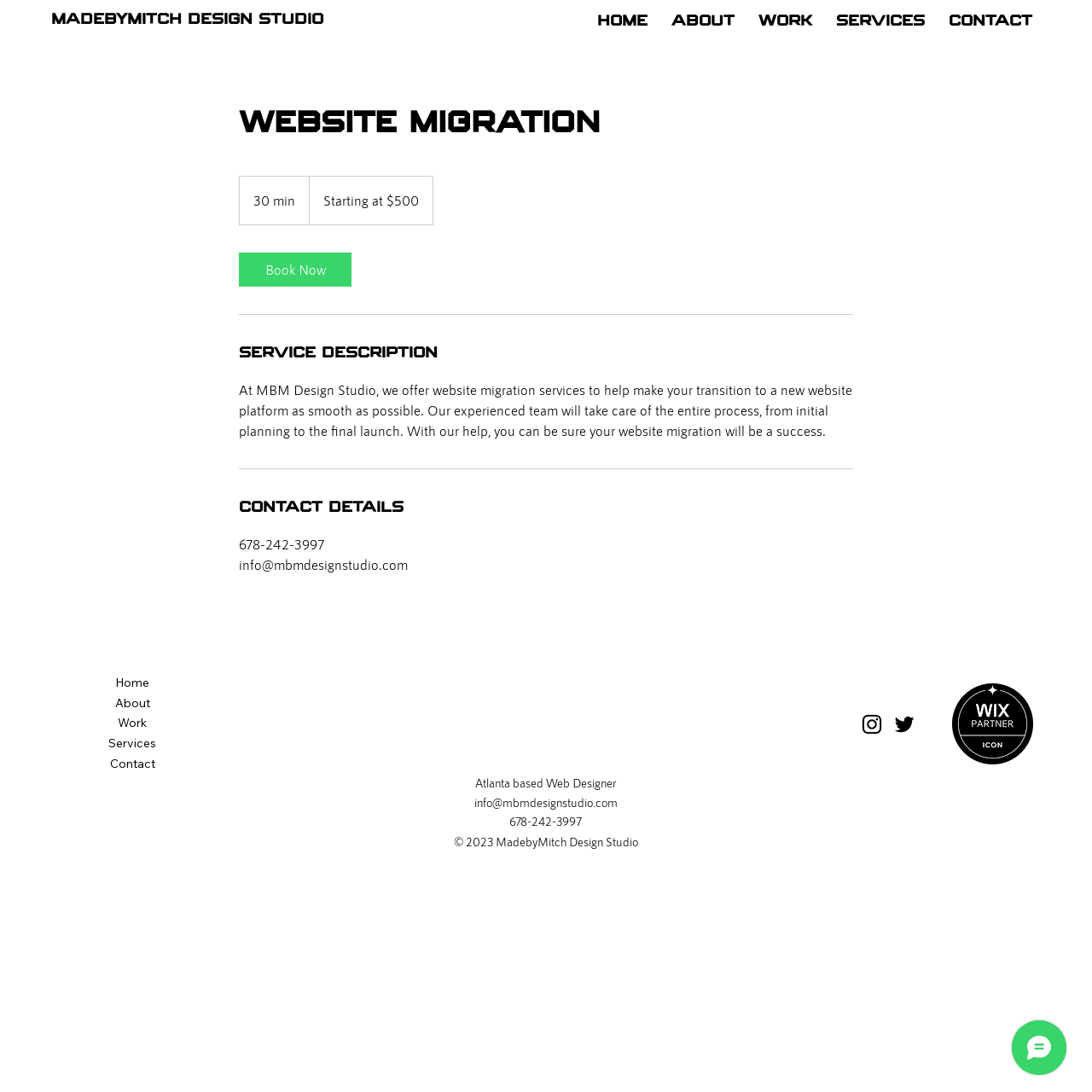Can you pinpoint the bounding box coordinates for the clickable element required for this instruction: "View MBM Design Studio's Instagram page"? The coordinates should be four float numbers between 0 and 1, i.e., [left, top, right, bottom].

[0.786, 0.651, 0.81, 0.675]